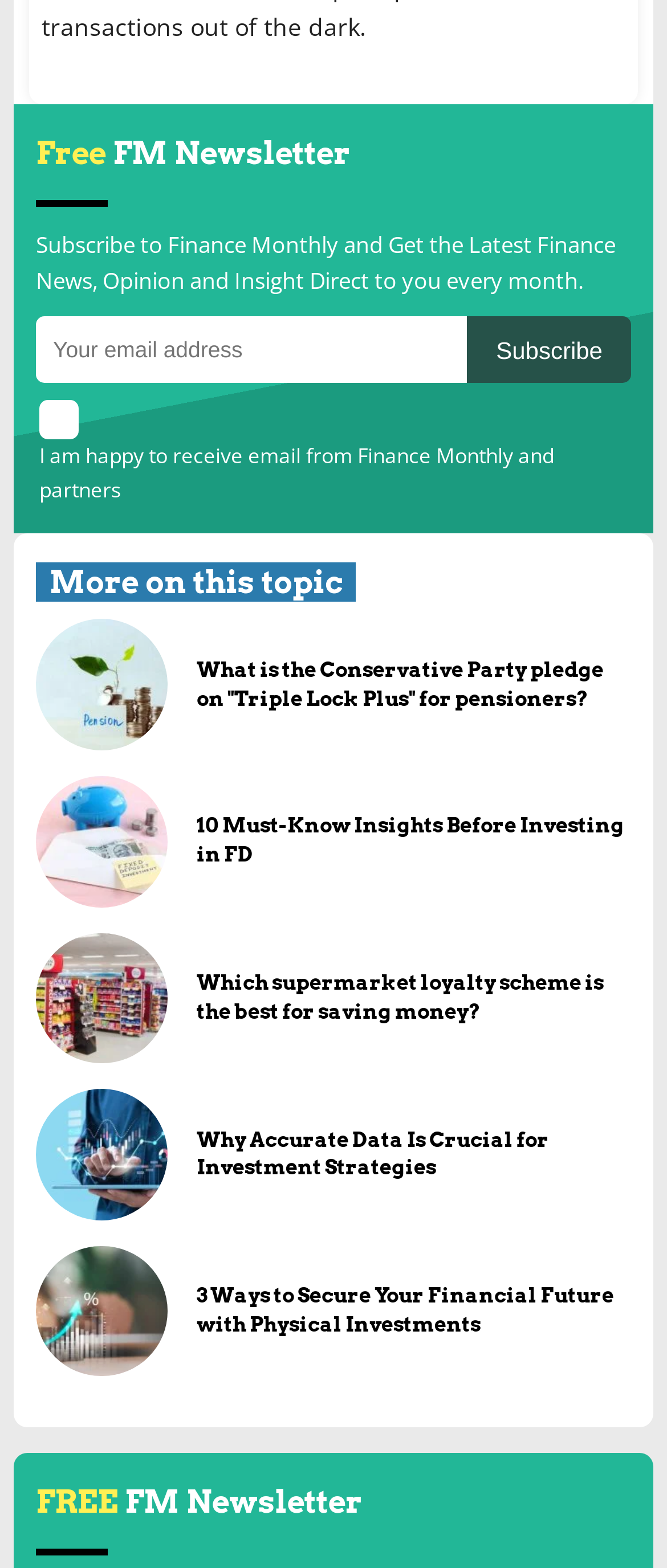Given the description of the UI element: "name="subscribe" value="Subscribe"", predict the bounding box coordinates in the form of [left, top, right, bottom], with each value being a float between 0 and 1.

[0.701, 0.201, 0.946, 0.244]